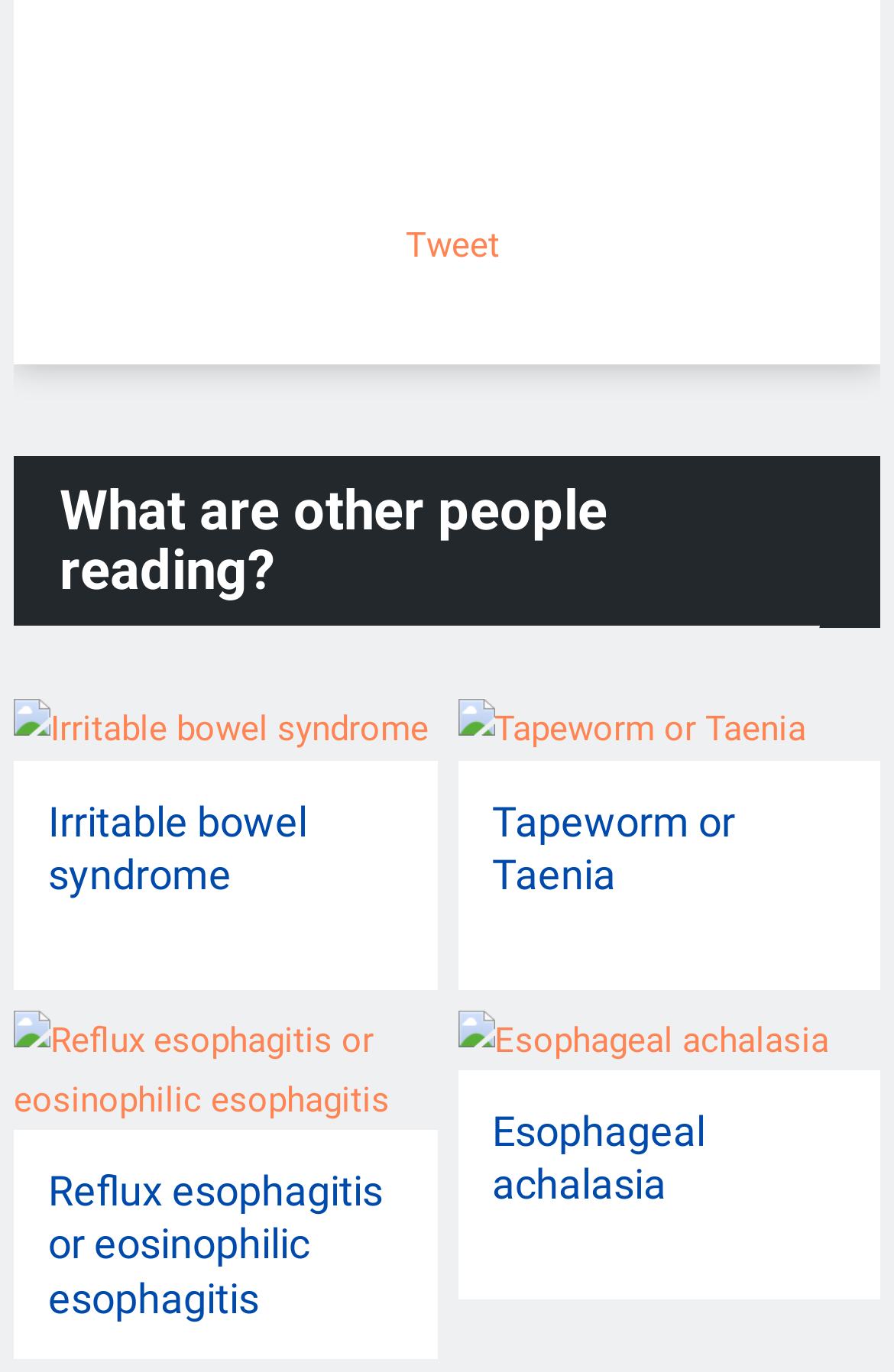Find the bounding box coordinates of the element to click in order to complete this instruction: "Click on the link to learn about Irritable bowel syndrome". The bounding box coordinates must be four float numbers between 0 and 1, denoted as [left, top, right, bottom].

[0.015, 0.51, 0.488, 0.721]